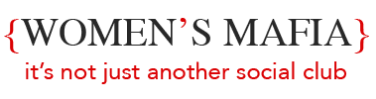What is the focus of the social club?
Using the details from the image, give an elaborate explanation to answer the question.

The caption states that the club emphasizes empowerment and connection, which suggests that the focus of the social club is on empowering women and facilitating connections among them.